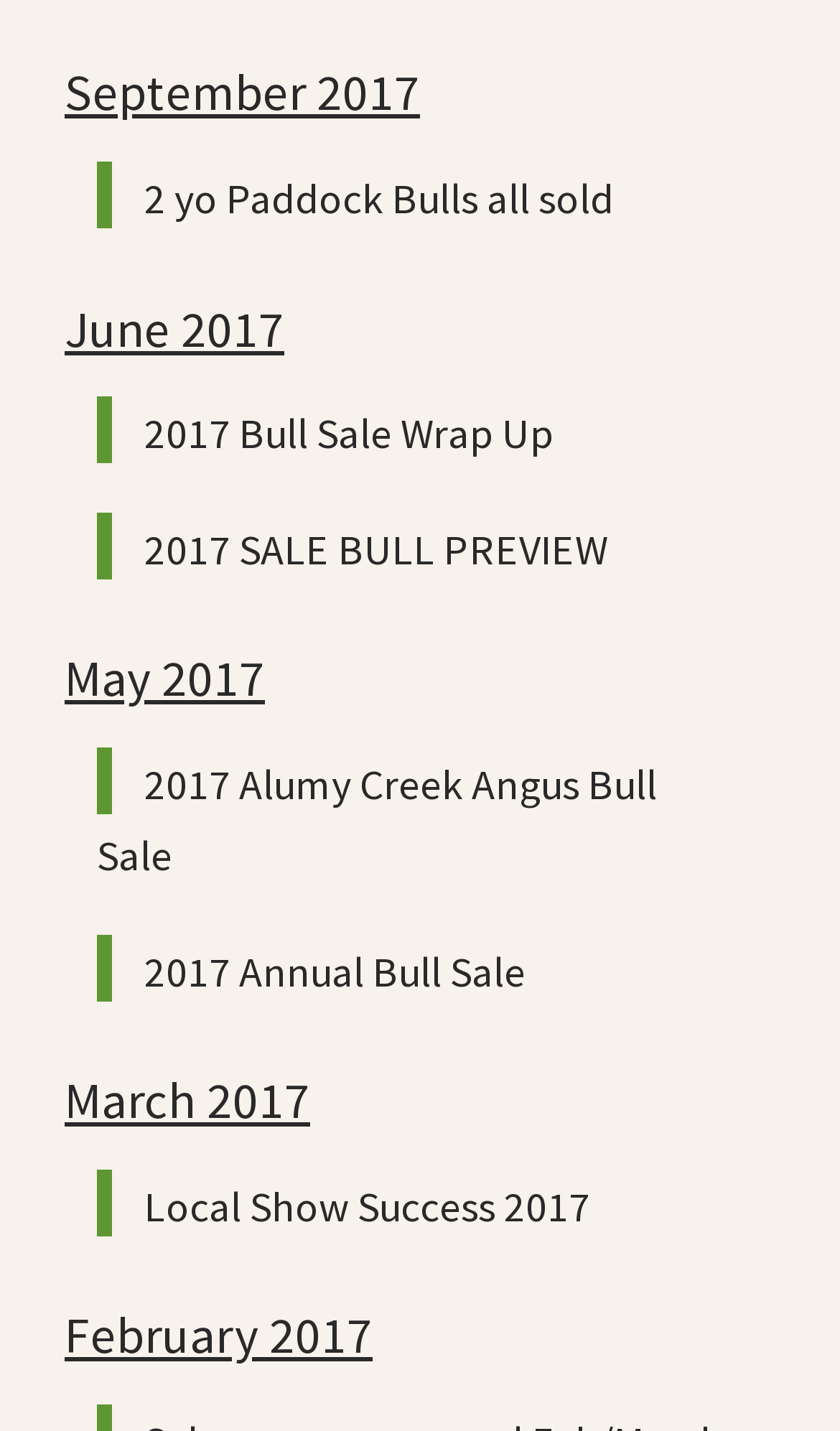Determine the bounding box coordinates of the element's region needed to click to follow the instruction: "view September 2017". Provide these coordinates as four float numbers between 0 and 1, formatted as [left, top, right, bottom].

[0.077, 0.043, 0.5, 0.086]